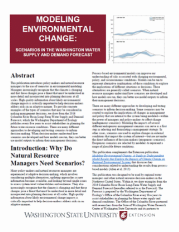Generate a detailed narrative of the image.

The image features a research document titled "Modeling Environmental Change: Scenarios in the Washington Water Supply and Demand Forecast." This informative piece outlines essential findings and methodologies pertinent to natural resource management in the Pacific Northwest, particularly focusing on the implications of environmental changes on water supply and demand. The layout includes an abstract highlighting key themes and sections discussing the necessity for scenarios in effective management strategies. Accompanying the text is a chart that visually represents trends or predictions related to water supply and demand, reinforcing the document's analytical insights. The publication is authored by Washington State University Extension, indicating its academic and research-backed foundation.